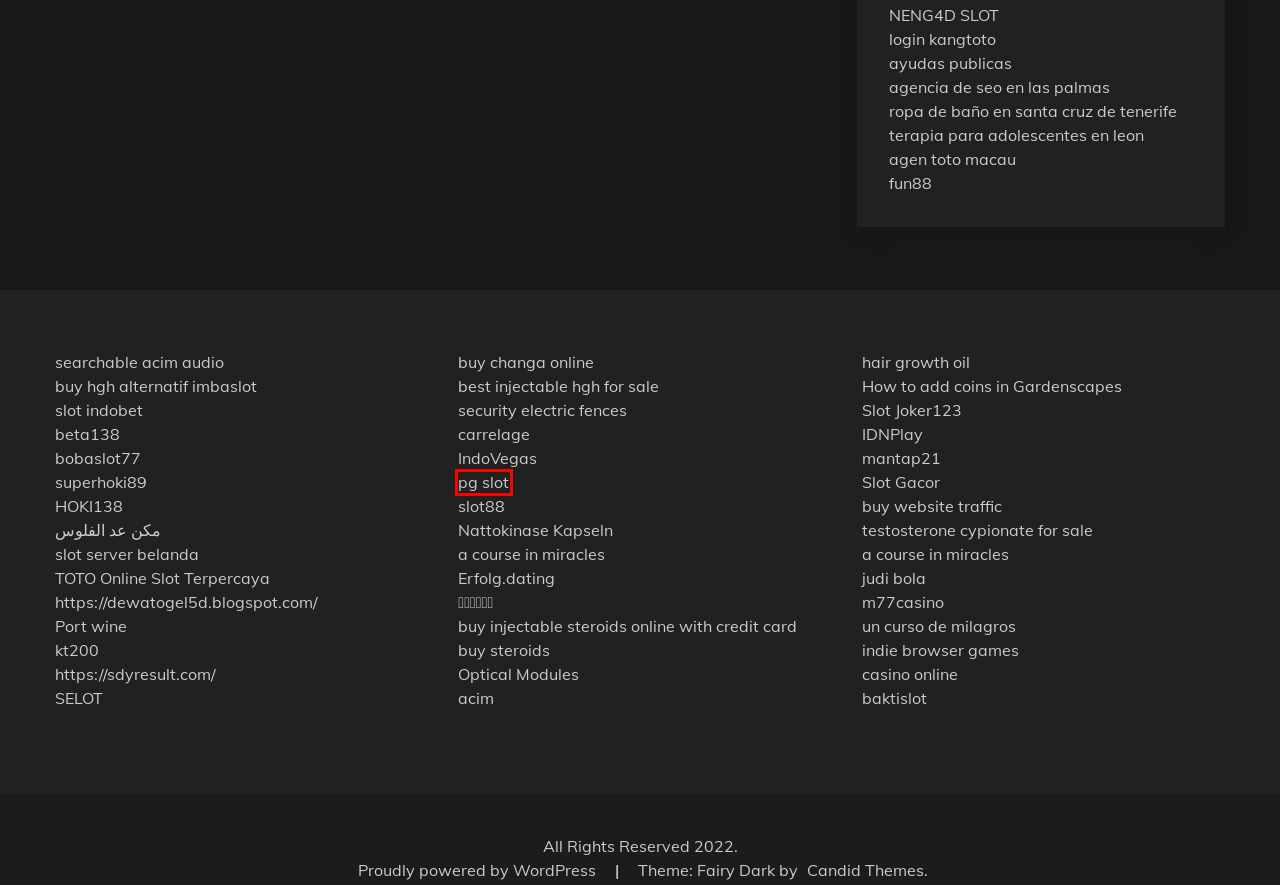Observe the provided screenshot of a webpage with a red bounding box around a specific UI element. Choose the webpage description that best fits the new webpage after you click on the highlighted element. These are your options:
A. Steroids For Sale - Steroids Outlet - Pay with Card
B. Blog Tool, Publishing Platform, and CMS – WordPress.org
C. PG Slot เล่นพีจีสล็อตออนไลน์บนมือถือ เว็บตรงเชื่อถือได้ | UFA239
D. Centro Psicoterapia en León ▷ Hanami Psicología especialistas en relaciones, apego y trauma.
E. Buy Steroids Online | Injectable & Oral Steroids for Sale USA | Card Payment
F. Candid Themes - Clean, Minimal, Free and Premium WordPress Themes
G. 먹튀검증된 카지노사이트와 바카라사이트 TOP 12 소개 - 온카25
H. Buy Website Traffic - Buy Targeted Traffic That Converts

C